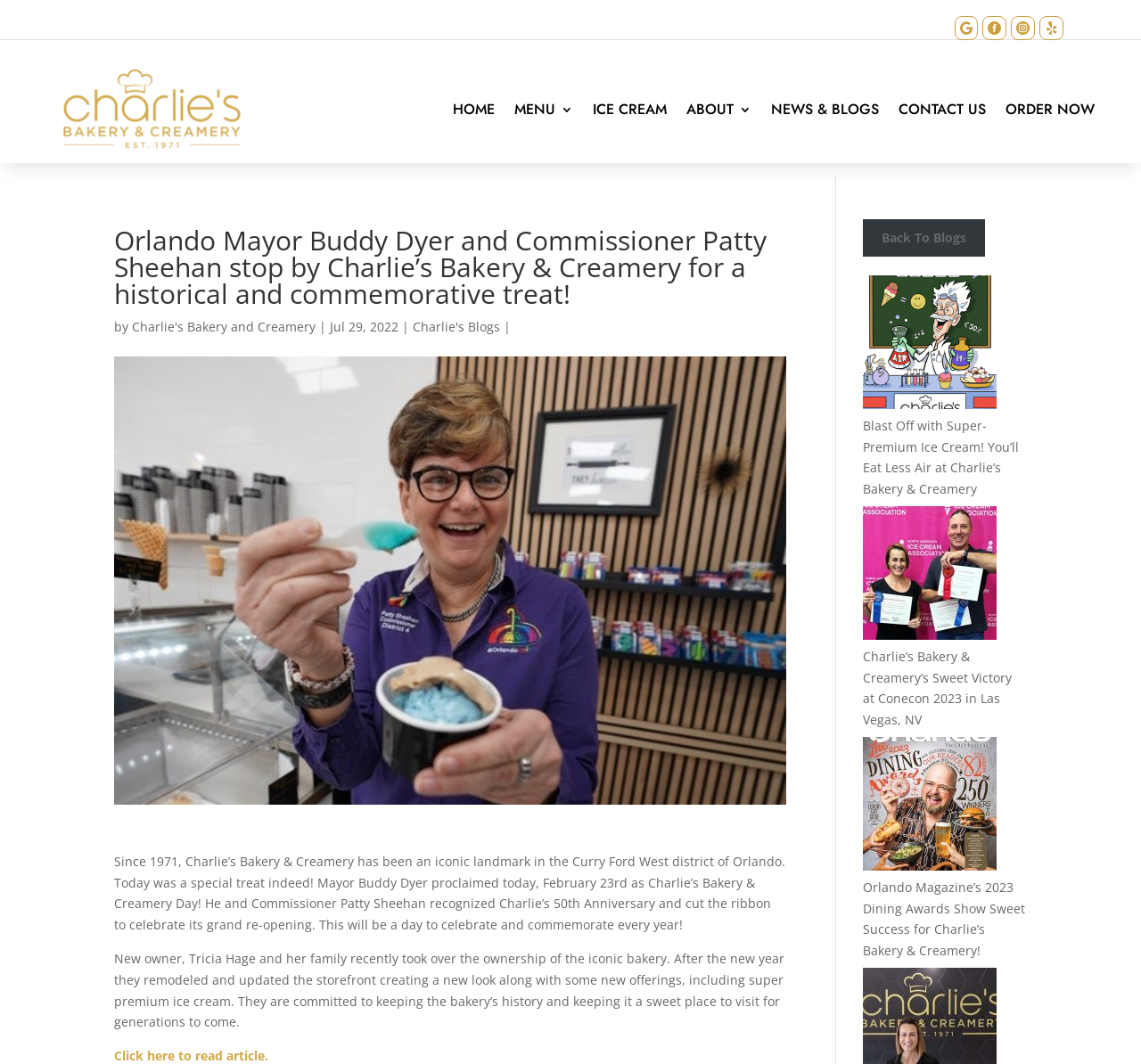Give a one-word or short phrase answer to this question: 
How many images are on this webpage?

4